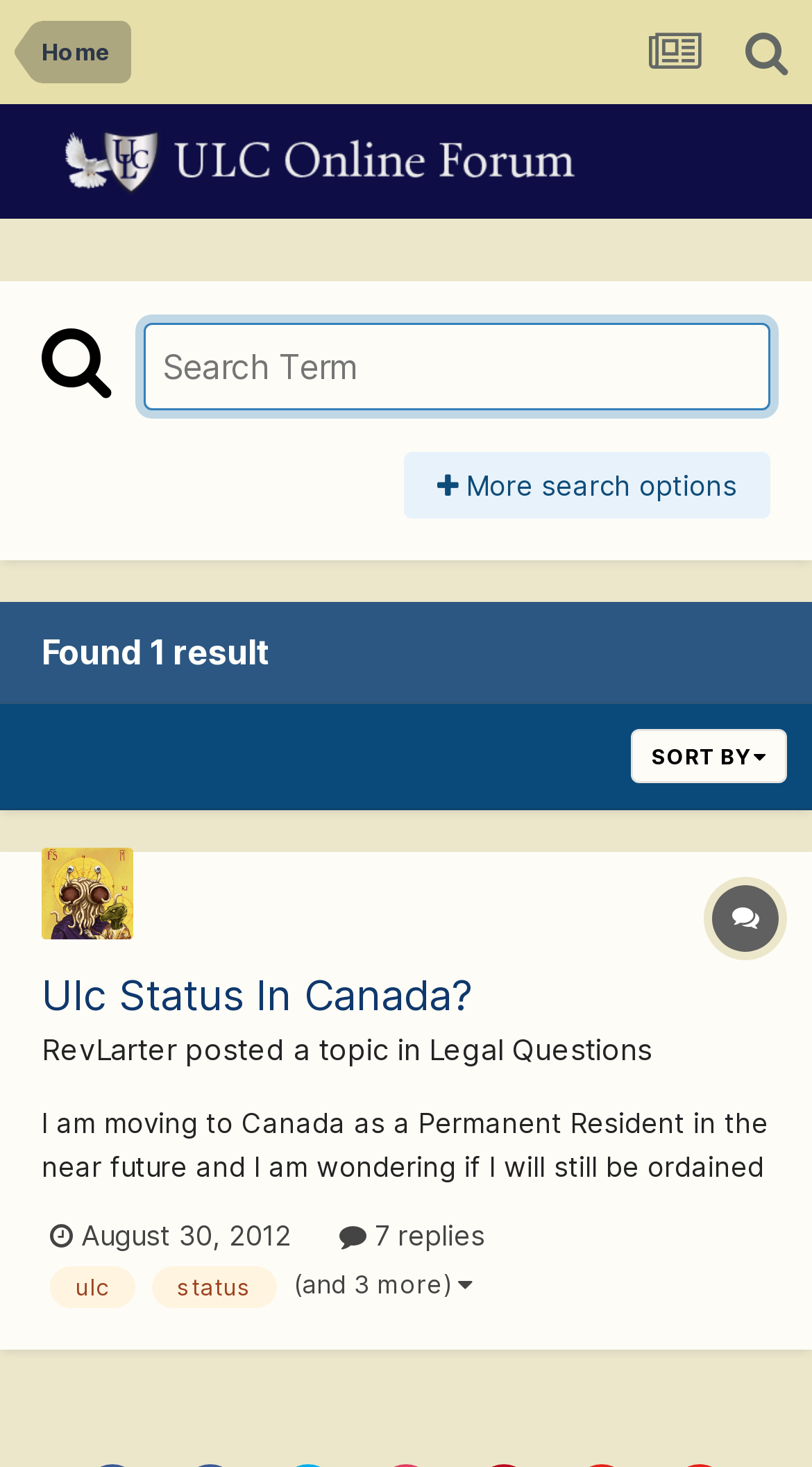Determine the bounding box coordinates of the element's region needed to click to follow the instruction: "Click the Home link". Provide these coordinates as four float numbers between 0 and 1, formatted as [left, top, right, bottom].

[0.051, 0.014, 0.136, 0.057]